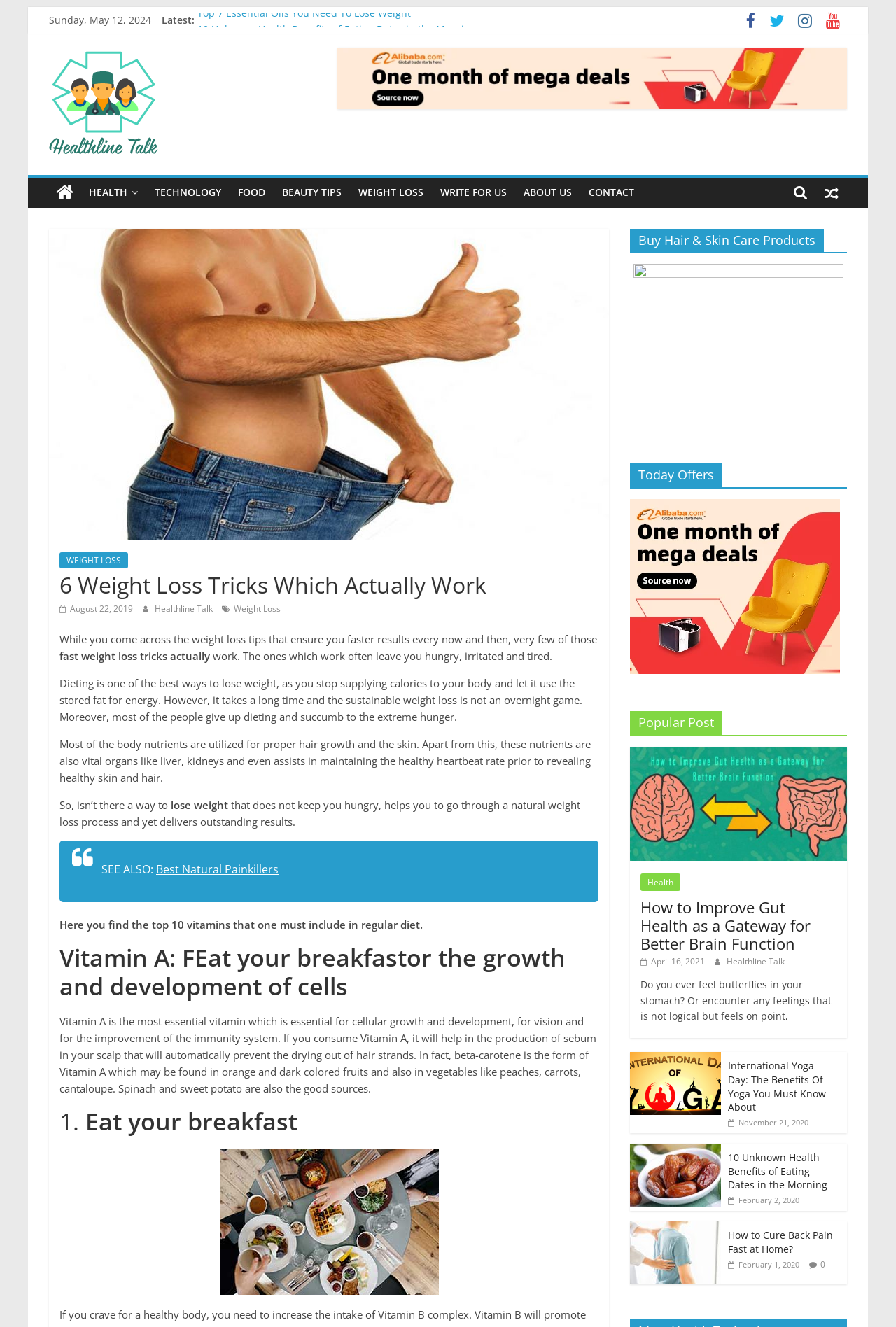Please determine the bounding box of the UI element that matches this description: Technology. The coordinates should be given as (top-left x, top-left y, bottom-right x, bottom-right y), with all values between 0 and 1.

[0.163, 0.134, 0.256, 0.157]